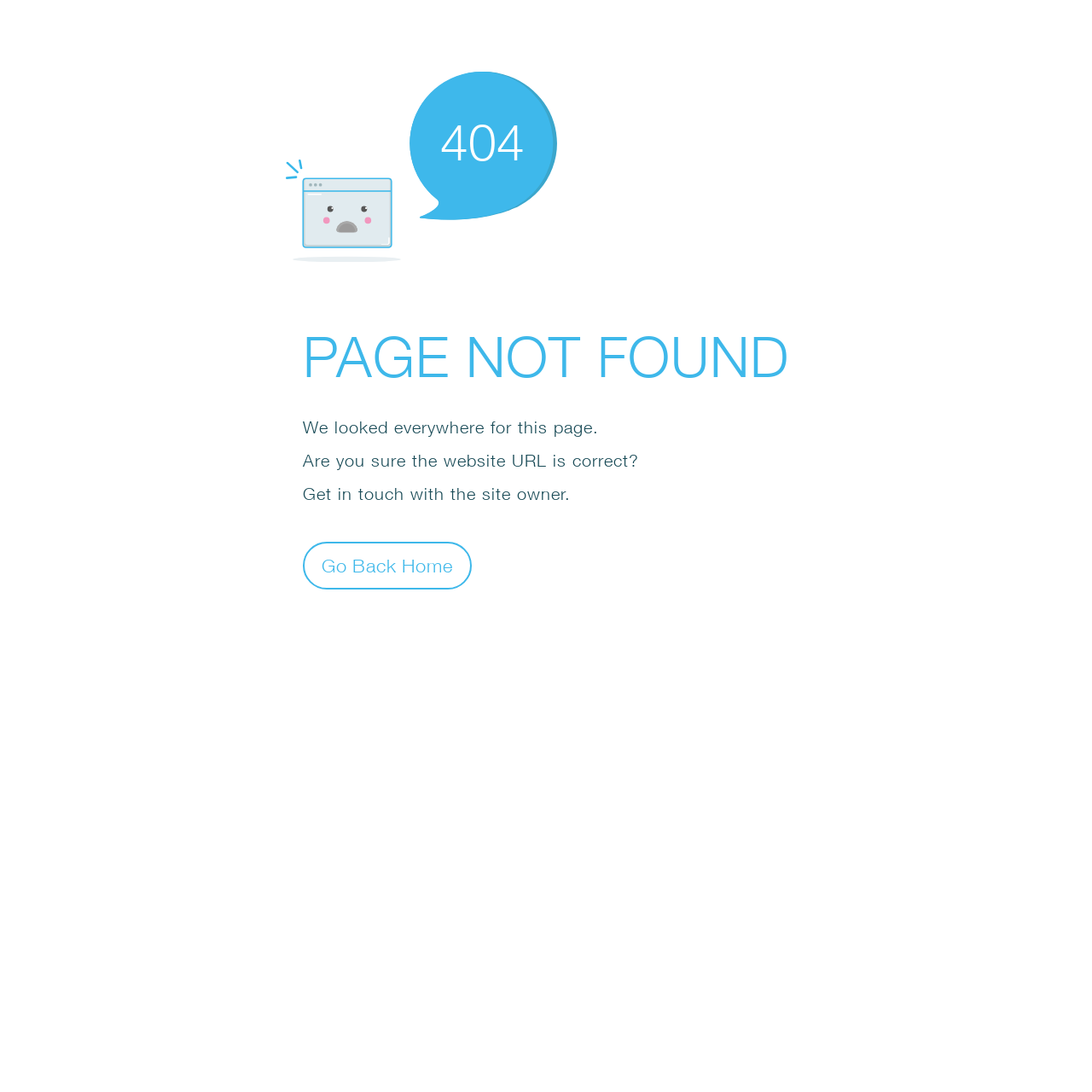Elaborate on the webpage's design and content in a detailed caption.

The webpage displays an error message, indicating that the page was not found. At the top, there is a small icon, an SVG element, positioned slightly to the right of the center. Below the icon, a large "404" text is displayed, followed by the main error message "PAGE NOT FOUND" in a prominent font. 

Below the main error message, there are three paragraphs of text. The first paragraph reads "We looked everywhere for this page." The second paragraph asks "Are you sure the website URL is correct?" and the third paragraph suggests "Get in touch with the site owner." 

At the bottom, there is a button labeled "Go Back Home", positioned slightly to the right of the center, allowing users to navigate back to the homepage.